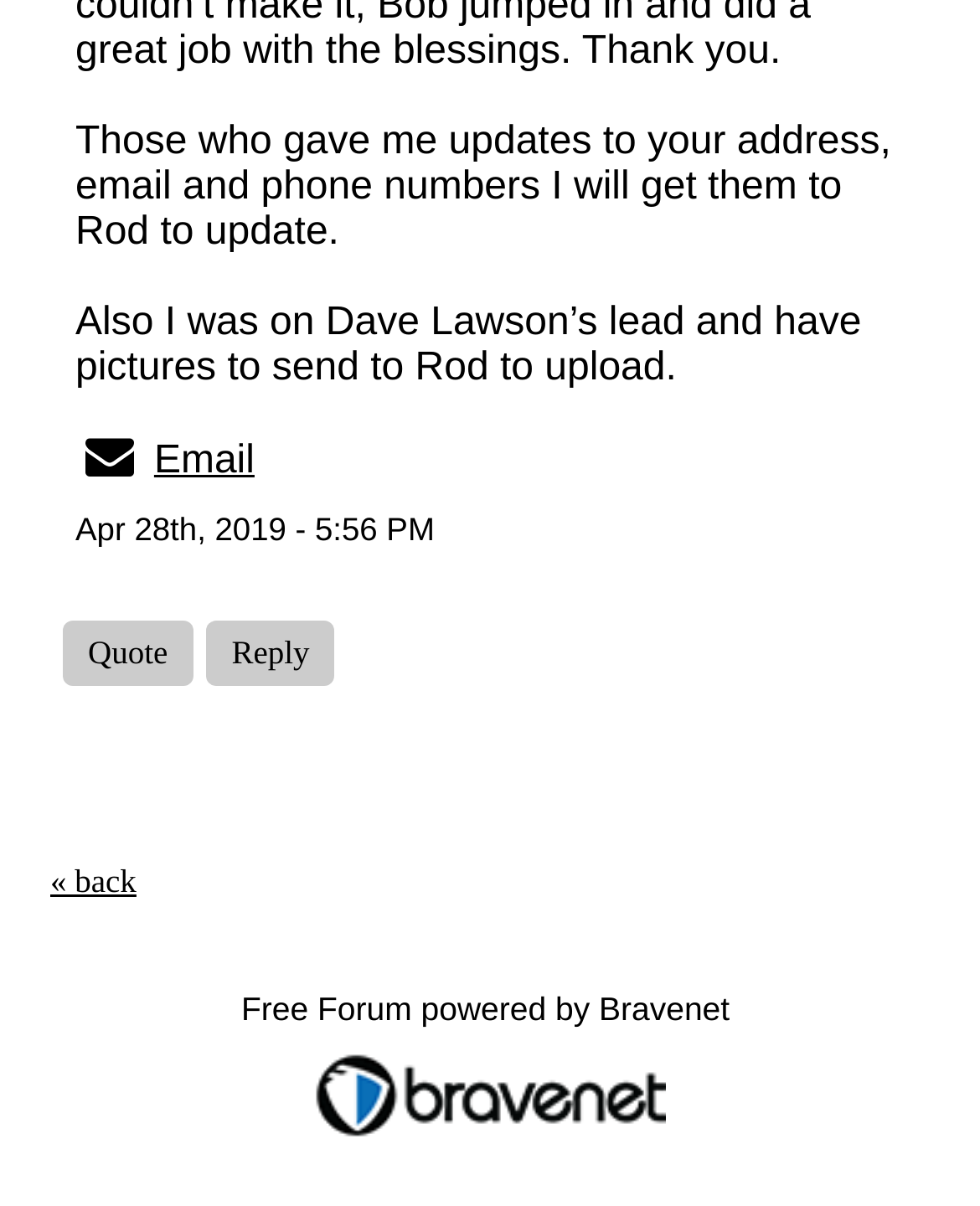What is the text of the first button?
Look at the image and respond with a single word or a short phrase.

Quote